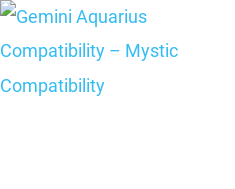When was the article published?
Look at the image and respond with a one-word or short phrase answer.

November 14, 2022